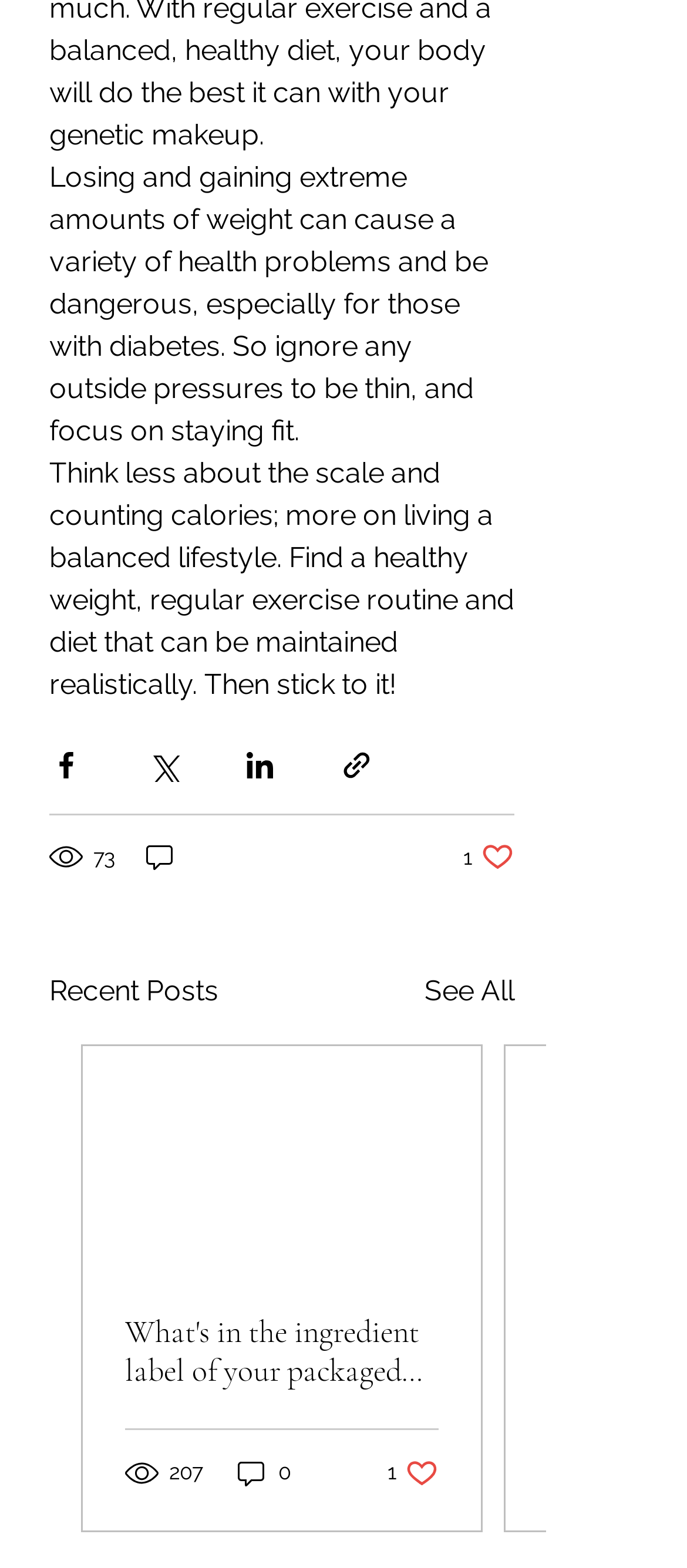Can you find the bounding box coordinates for the UI element given this description: "aria-label="Share via Facebook""? Provide the coordinates as four float numbers between 0 and 1: [left, top, right, bottom].

[0.072, 0.478, 0.121, 0.499]